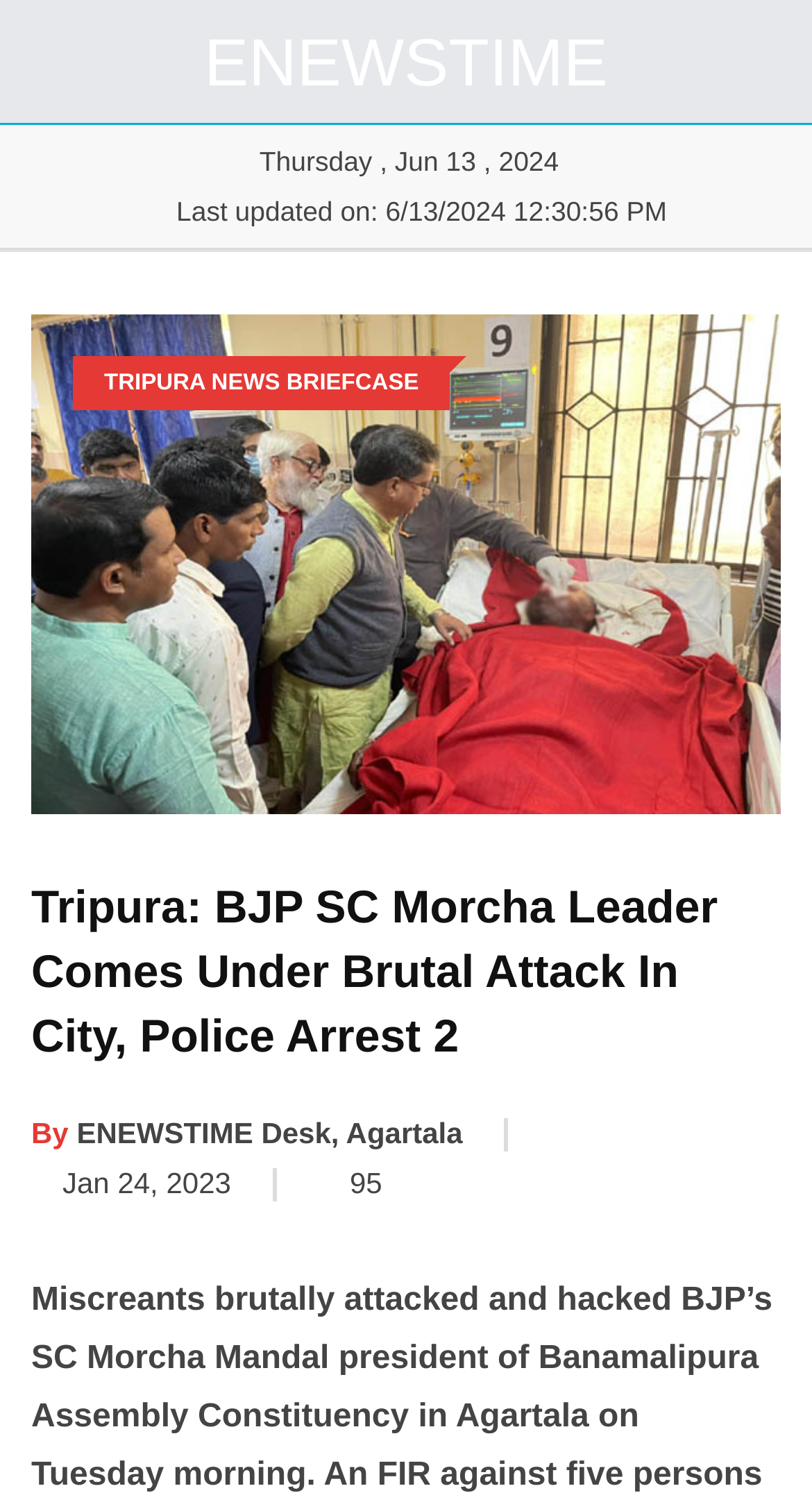Give a detailed account of the webpage.

The webpage appears to be a news article page. At the top, there is a link to the website's homepage, "ENEWSTIME", which takes up about half of the screen width. Below it, there is a header section that spans the full width of the screen, containing two lines of text: the current date, "Thursday, Jun 13, 2024", and the last updated time, "6/13/2024 12:30:56 PM".

To the right of the header section, there is a large image that takes up about three-quarters of the screen width and half of the screen height. The image is described as "Enewstime News Images".

Below the header section, there is a title "TRIPURA NEWS BRIEFCASE" in a smaller font size. Underneath it, there is a main heading that reads "Tripura: BJP SC Morcha Leader Comes Under Brutal Attack In City, Police Arrest 2", which spans almost the full width of the screen.

Below the main heading, there are three links: the first link is the author's name, "By ENEWSTIME Desk, Agartala", the second link is the publication date, "Jan 24, 2023", and the third link is a number, "95", which may represent the number of comments or views. These links are aligned to the left side of the screen.